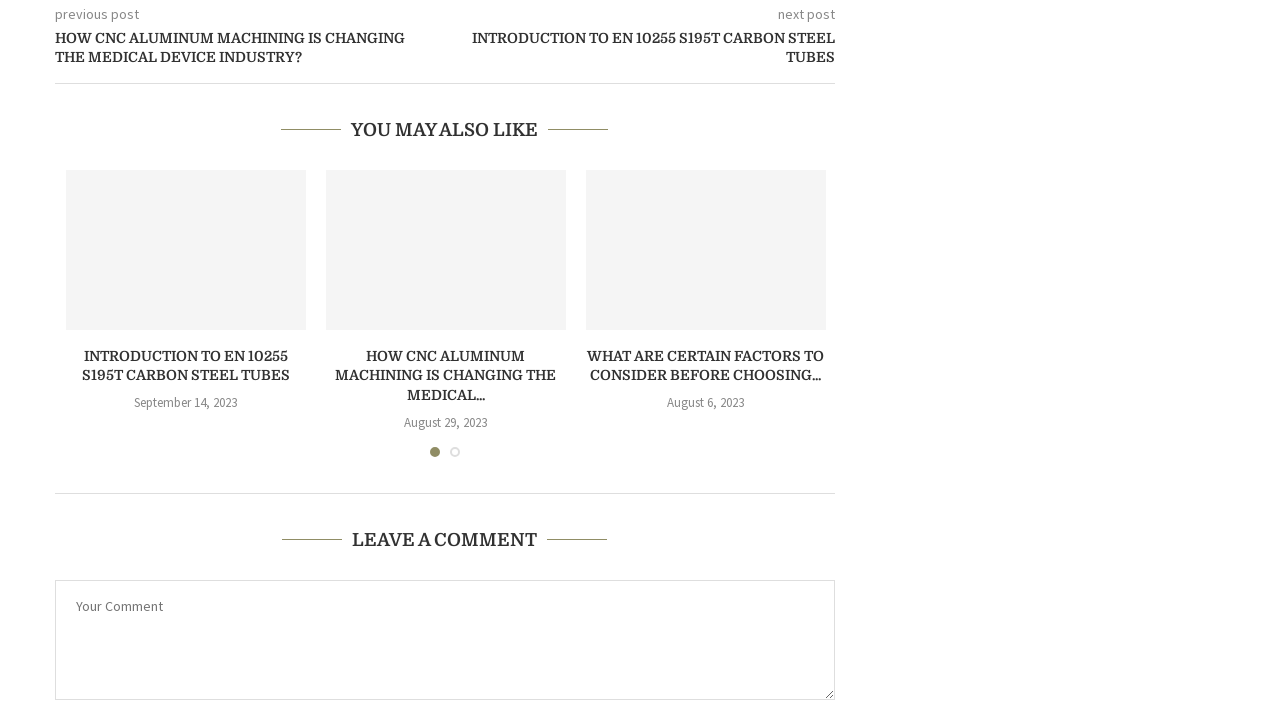Please specify the bounding box coordinates of the clickable region to carry out the following instruction: "read the article about CNC aluminum machining". The coordinates should be four float numbers between 0 and 1, in the format [left, top, right, bottom].

[0.043, 0.041, 0.348, 0.097]